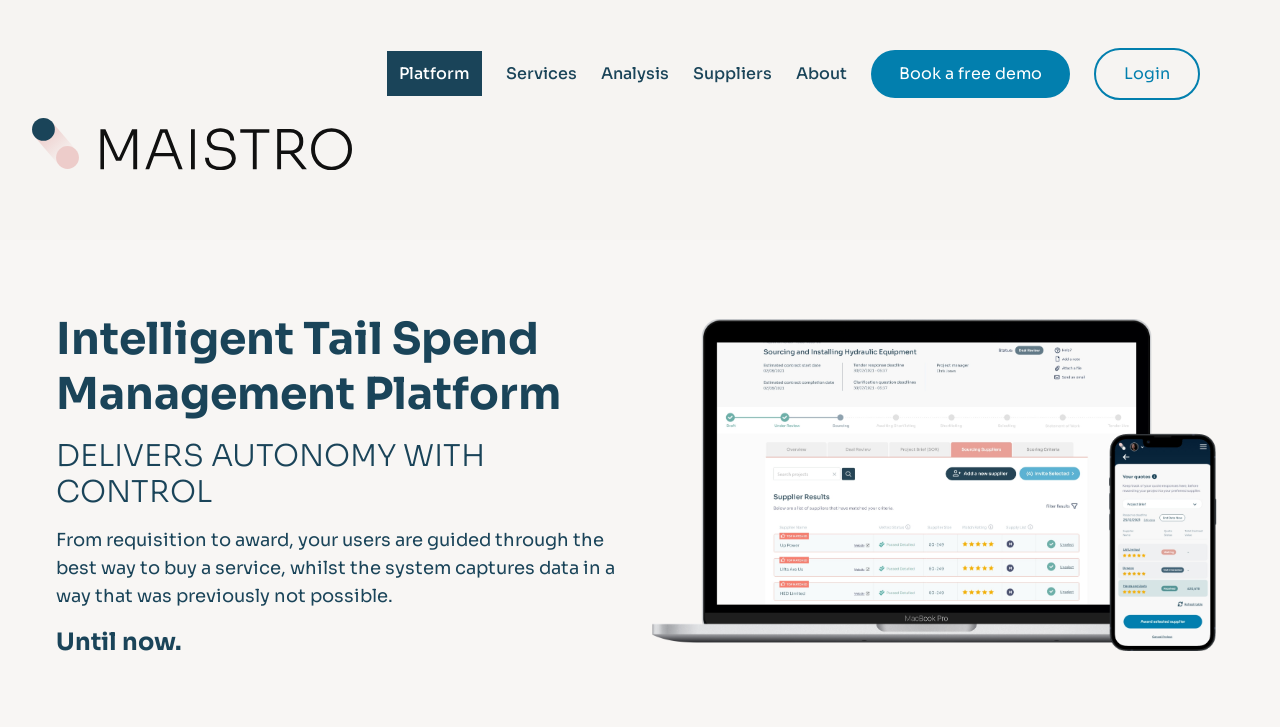Show the bounding box coordinates for the HTML element described as: "About".

[0.622, 0.087, 0.662, 0.116]